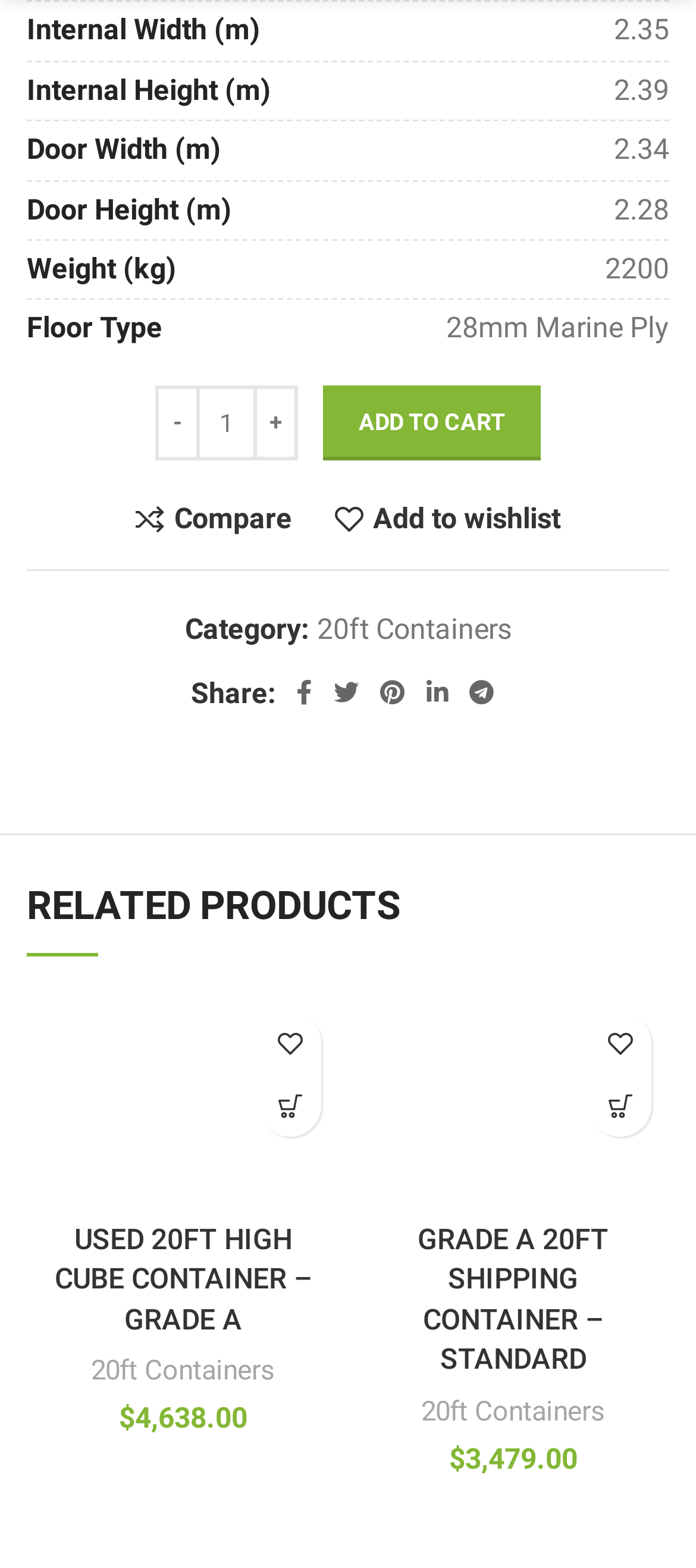What is the floor type of the 20FT USED SHIPPING CONTAINER?
Provide a well-explained and detailed answer to the question.

I found the answer by looking at the table on the webpage, specifically the row with the header 'Floor Type' and the corresponding value '28mm Marine Ply'.